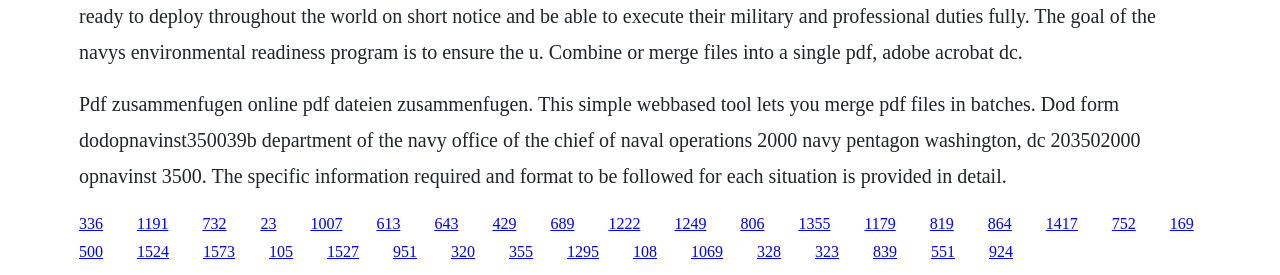Please identify the bounding box coordinates of the area I need to click to accomplish the following instruction: "Open the PDF Zusammenfugen online tool".

[0.062, 0.337, 0.891, 0.679]